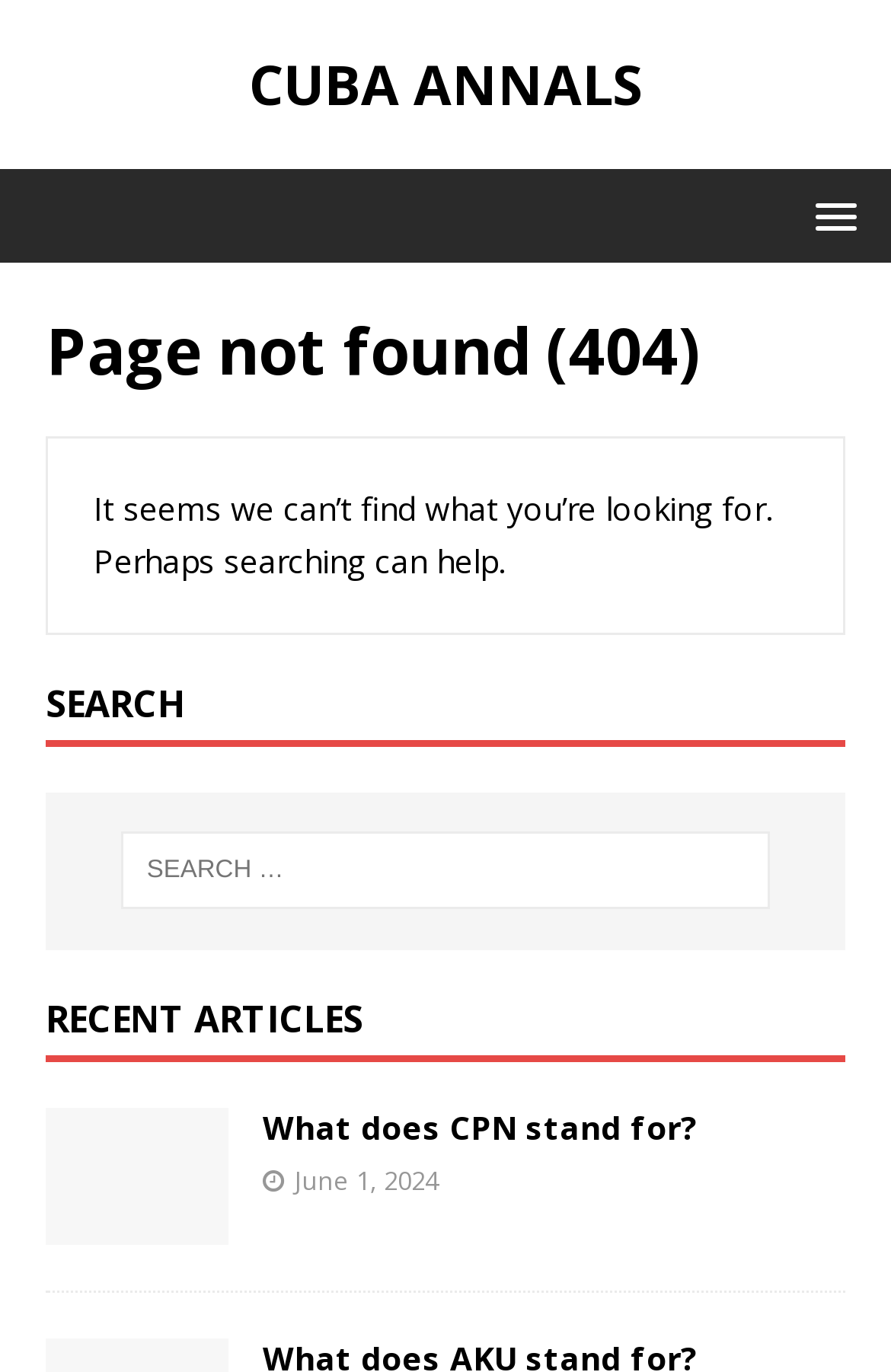Determine the bounding box coordinates for the UI element described. Format the coordinates as (top-left x, top-left y, bottom-right x, bottom-right y) and ensure all values are between 0 and 1. Element description: MENU

[0.872, 0.132, 0.987, 0.18]